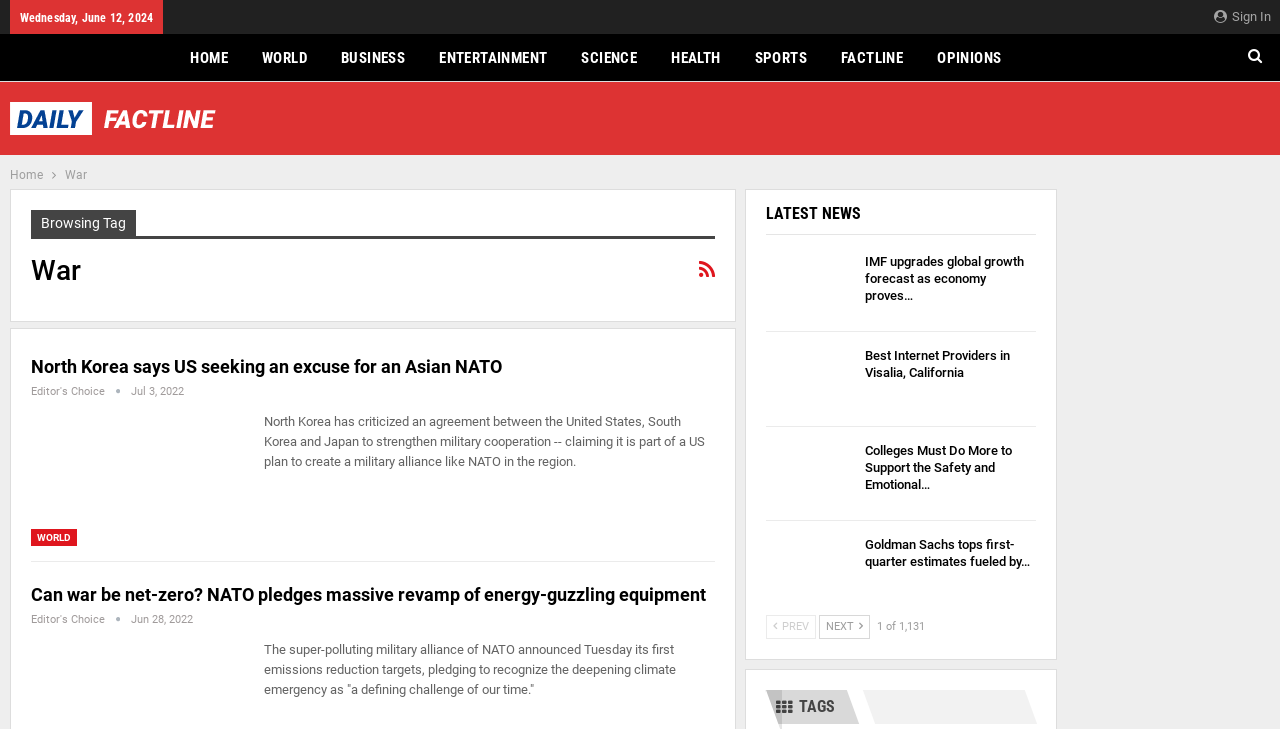What is the name of the publisher of this webpage?
Please respond to the question with a detailed and well-explained answer.

I found the name of the publisher by looking at the link element with the content 'Publisher', which is located inside a layout table element at the top of the webpage.